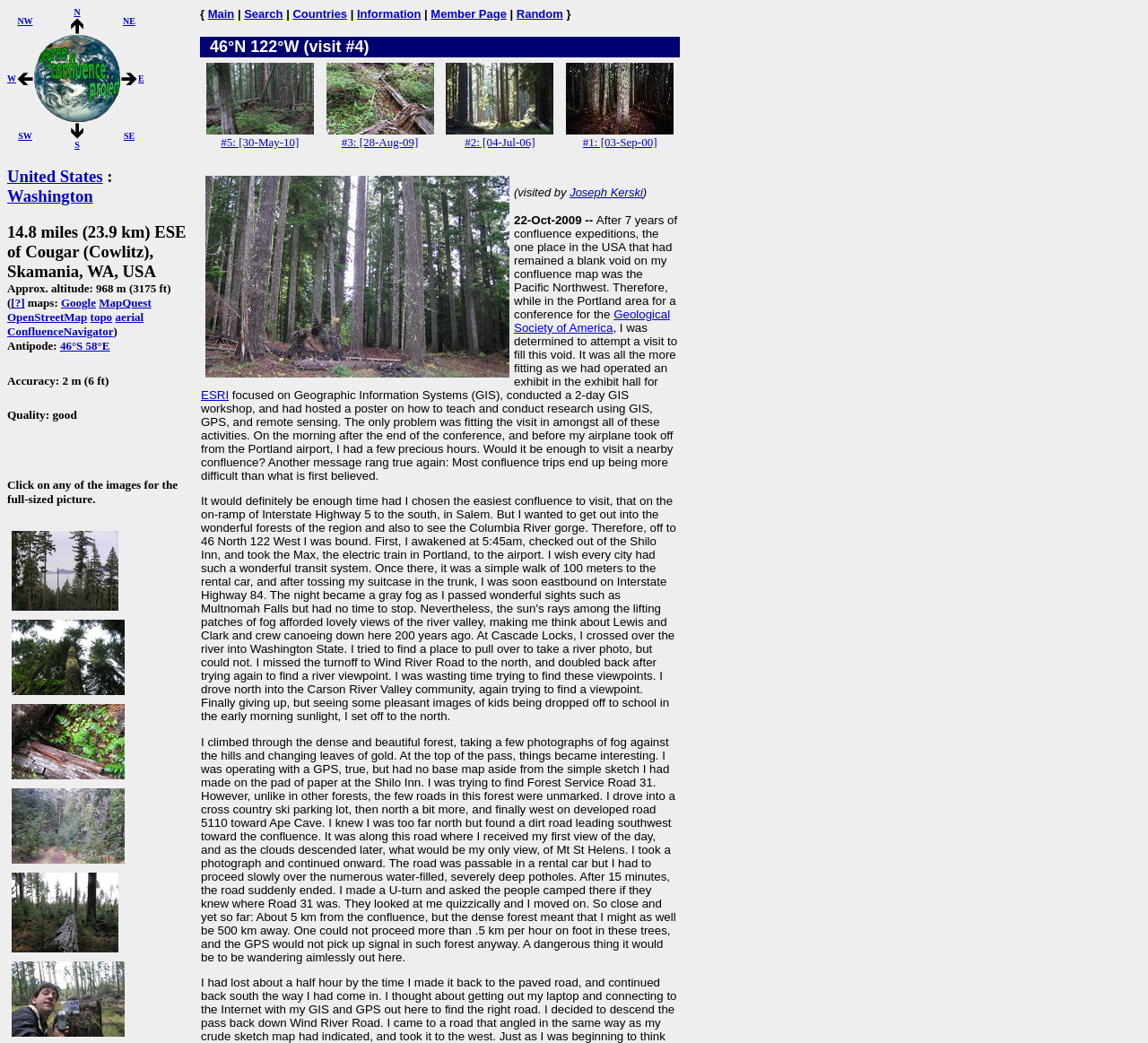Given the element description Geological Society of America, identify the bounding box coordinates for the UI element on the webpage screenshot. The format should be (top-left x, top-left y, bottom-right x, bottom-right y), with values between 0 and 1.

[0.448, 0.295, 0.584, 0.321]